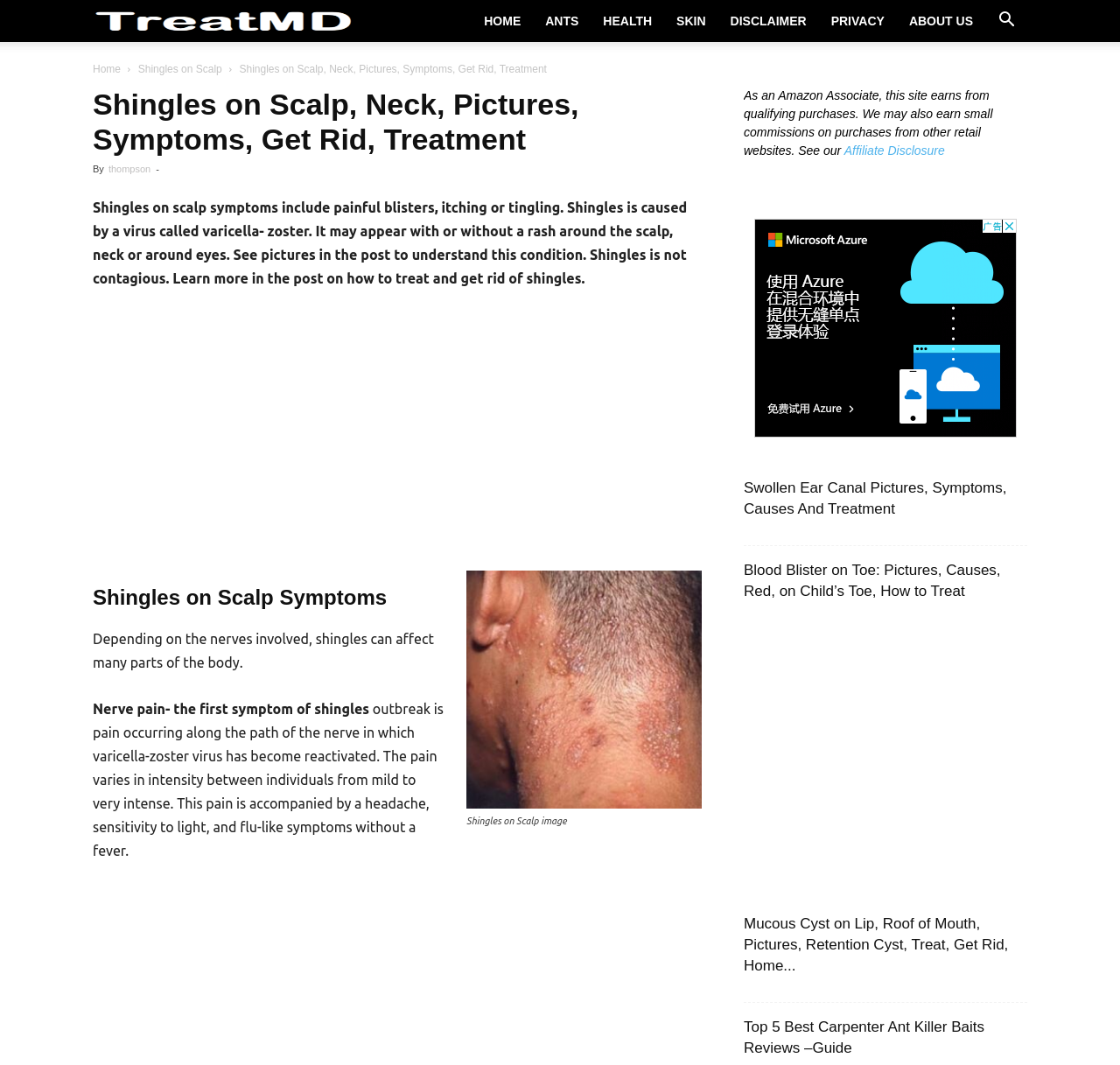Given the content of the image, can you provide a detailed answer to the question?
What is the first symptom of shingles?

According to the webpage, the first symptom of shingles is nerve pain, which is mentioned in the text 'Nerve pain- the first symptom of shingles'.